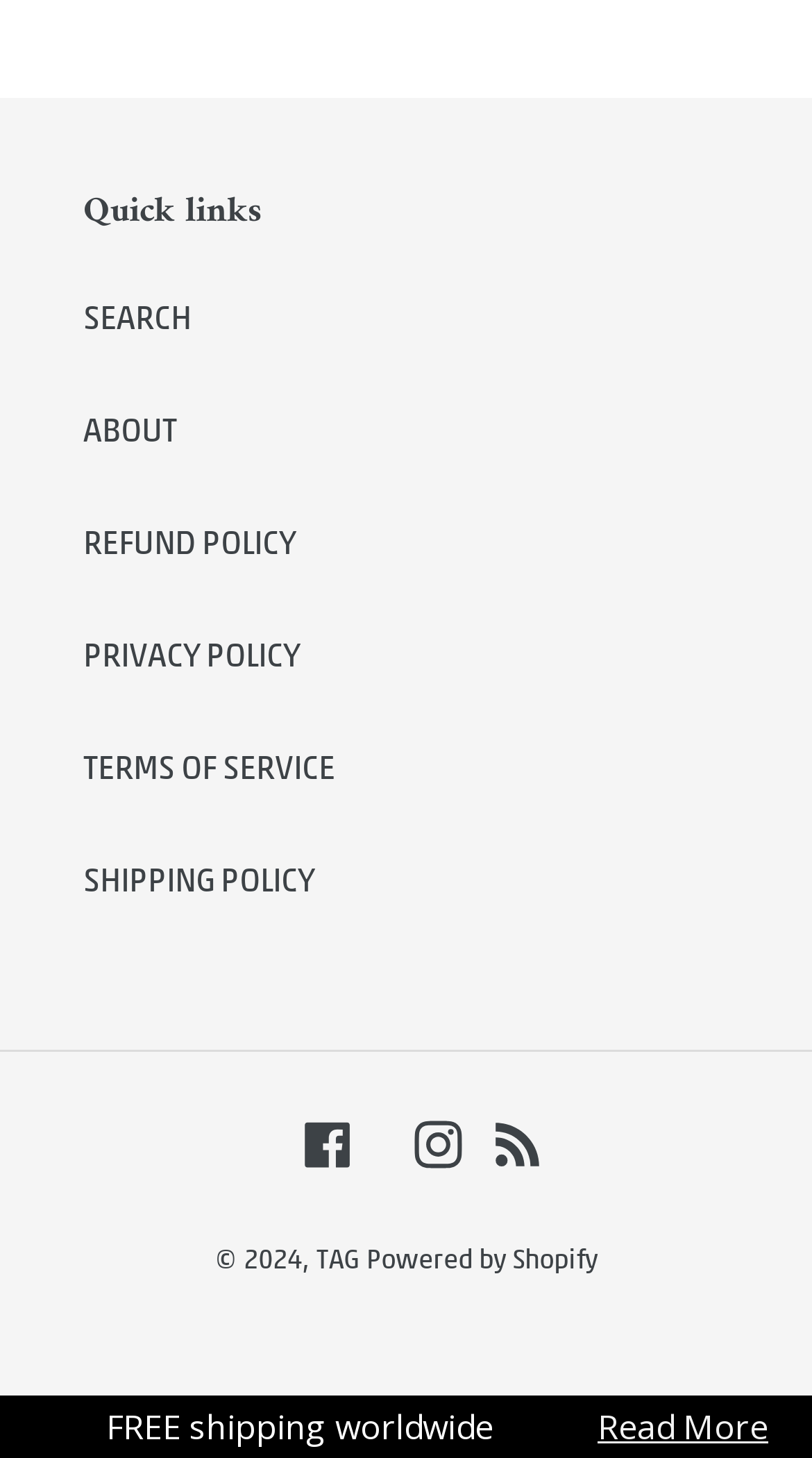Please specify the bounding box coordinates for the clickable region that will help you carry out the instruction: "Search the website".

[0.103, 0.201, 0.236, 0.231]